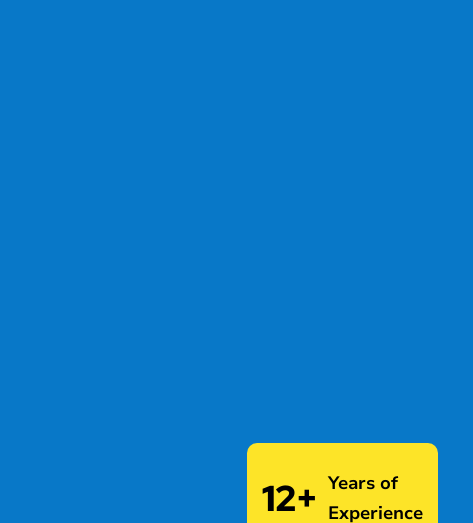Give a one-word or one-phrase response to the question:
What is highlighted in the bright yellow rectangle?

12+